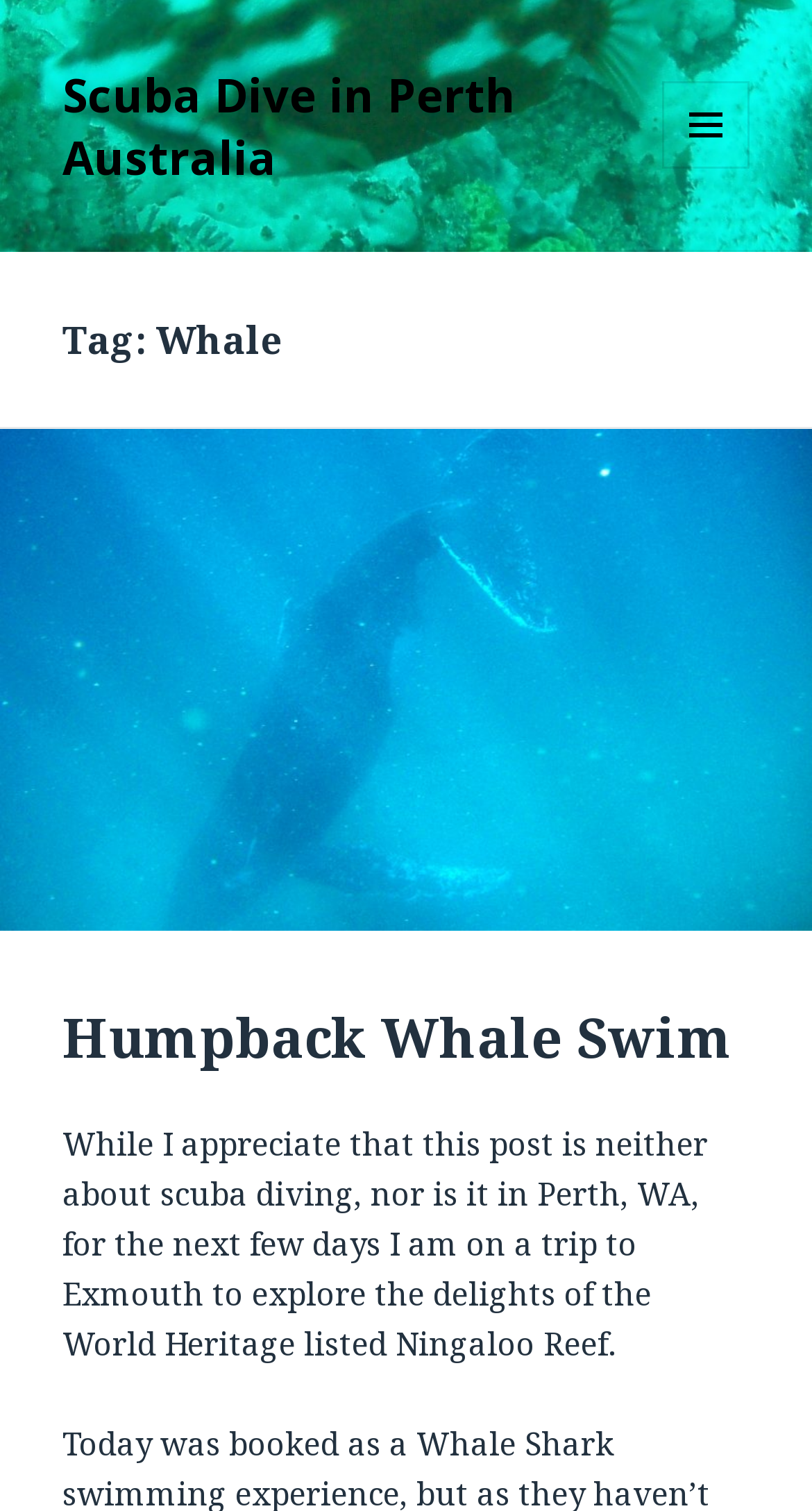Find the bounding box coordinates of the UI element according to this description: "Blog".

None